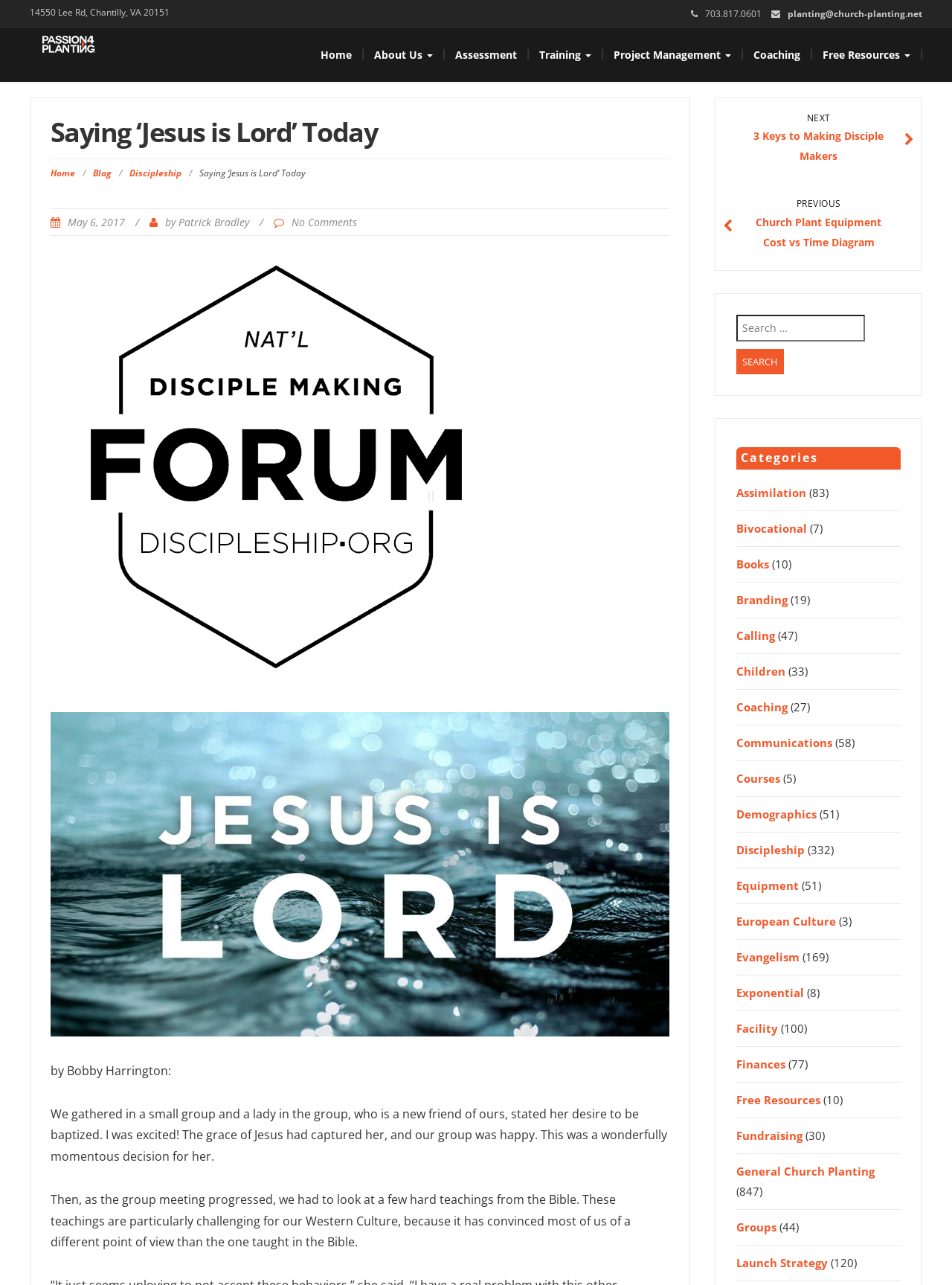Describe all significant elements and features of the webpage.

The webpage is about a blog post titled "Saying 'Jesus is Lord' Today" from Passion for Planting. At the top of the page, there is a header section with the website's logo, navigation links, and contact information. The logo is an image with the text "Passion for Planting" next to it. The navigation links include "Home", "About Us", "Assessment", "Training", "Project Management", "Coaching", and "Free Resources". The contact information includes an address, phone number, and email address.

Below the header section, there is a main content area with a heading that reads "Saying 'Jesus is Lord' Today". The blog post is written by Bobby Harrington and is dated May 6, 2017. The post begins with a story about a lady who expressed her desire to be baptized, and then discusses some challenging teachings from the Bible.

On the right side of the page, there is a sidebar with several sections. The top section has links to previous and next blog posts, as well as a search bar. Below the search bar, there is a section titled "Categories" with links to various categories such as "Assimilation", "Bivocational", "Books", and many others. Each category has a number in parentheses indicating the number of posts in that category.

There are also several images on the page, including one at the top with the website's logo, another with the text "www.discipleship.org", and a third with the title "Jesus-is-Lord".